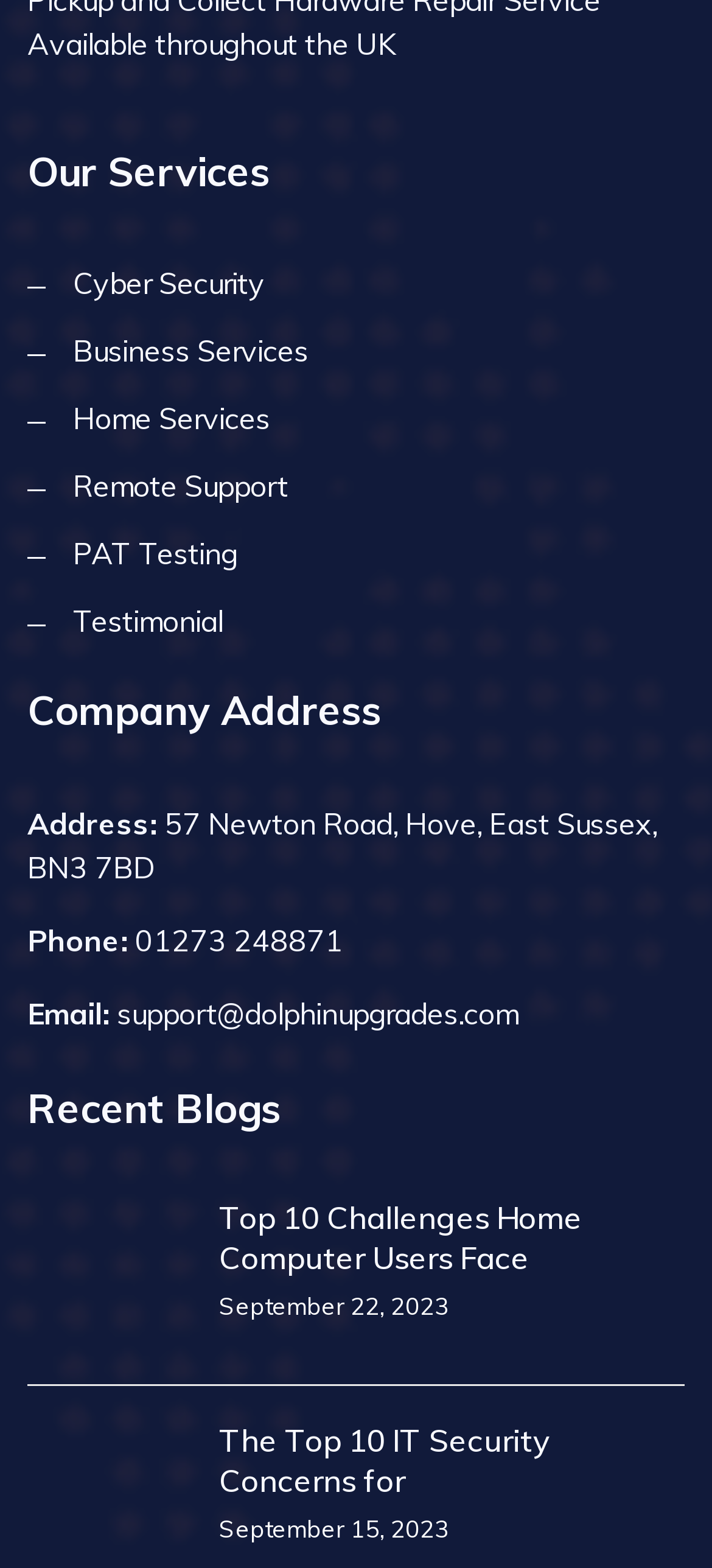Please determine the bounding box coordinates for the element with the description: "Testimonial".

[0.103, 0.384, 0.313, 0.408]